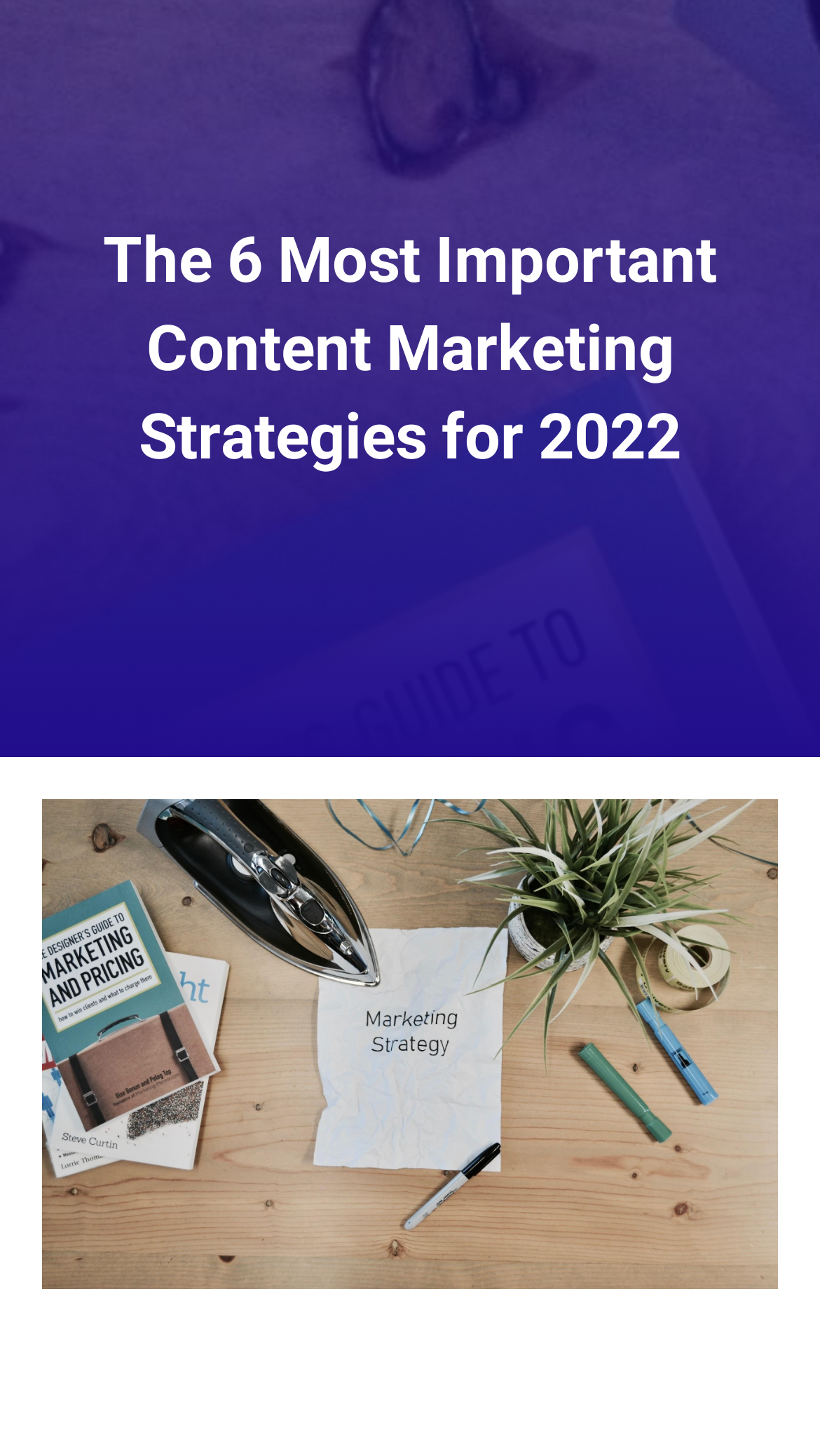How many content marketing strategies are discussed on this webpage?
Please give a well-detailed answer to the question.

The main heading of the webpage mentions 'The 6 Most Important Content Marketing Strategies for 2022', which implies that there are 6 content marketing strategies discussed on this webpage.